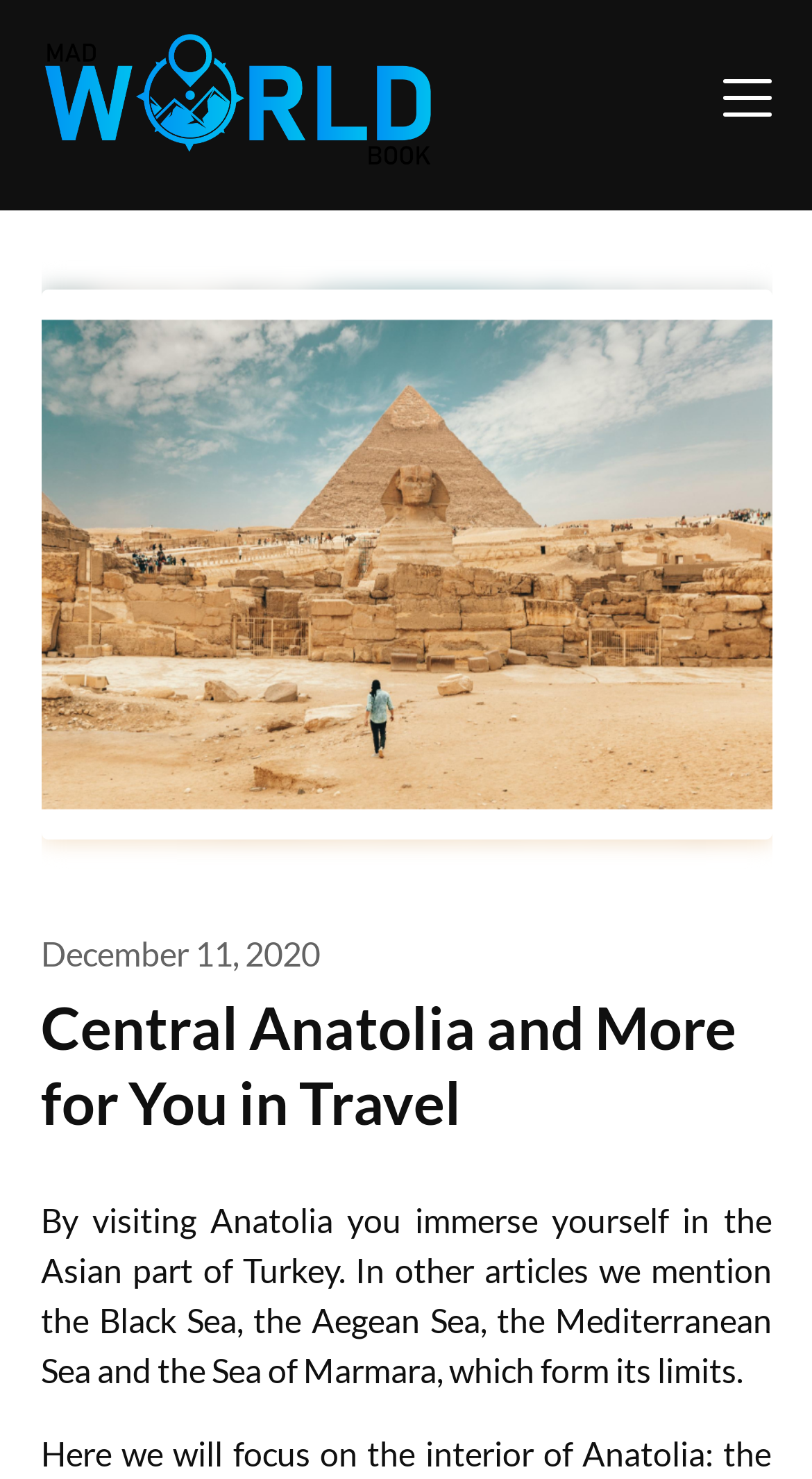What is the date mentioned on the webpage?
Use the image to give a comprehensive and detailed response to the question.

The webpage contains a time element with the date December 11, 2020, indicating that this is the date mentioned on the webpage.